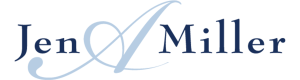What is the design style of the logo?
Based on the visual information, provide a detailed and comprehensive answer.

The caption describes the logo as having a sophisticated design that blends elegant typography with a whimsical flair, indicating that the design style is a combination of sophistication and whimsy.